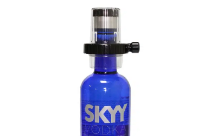Use a single word or phrase to answer this question: 
What technology can be integrated into the lock?

RF or AM technology